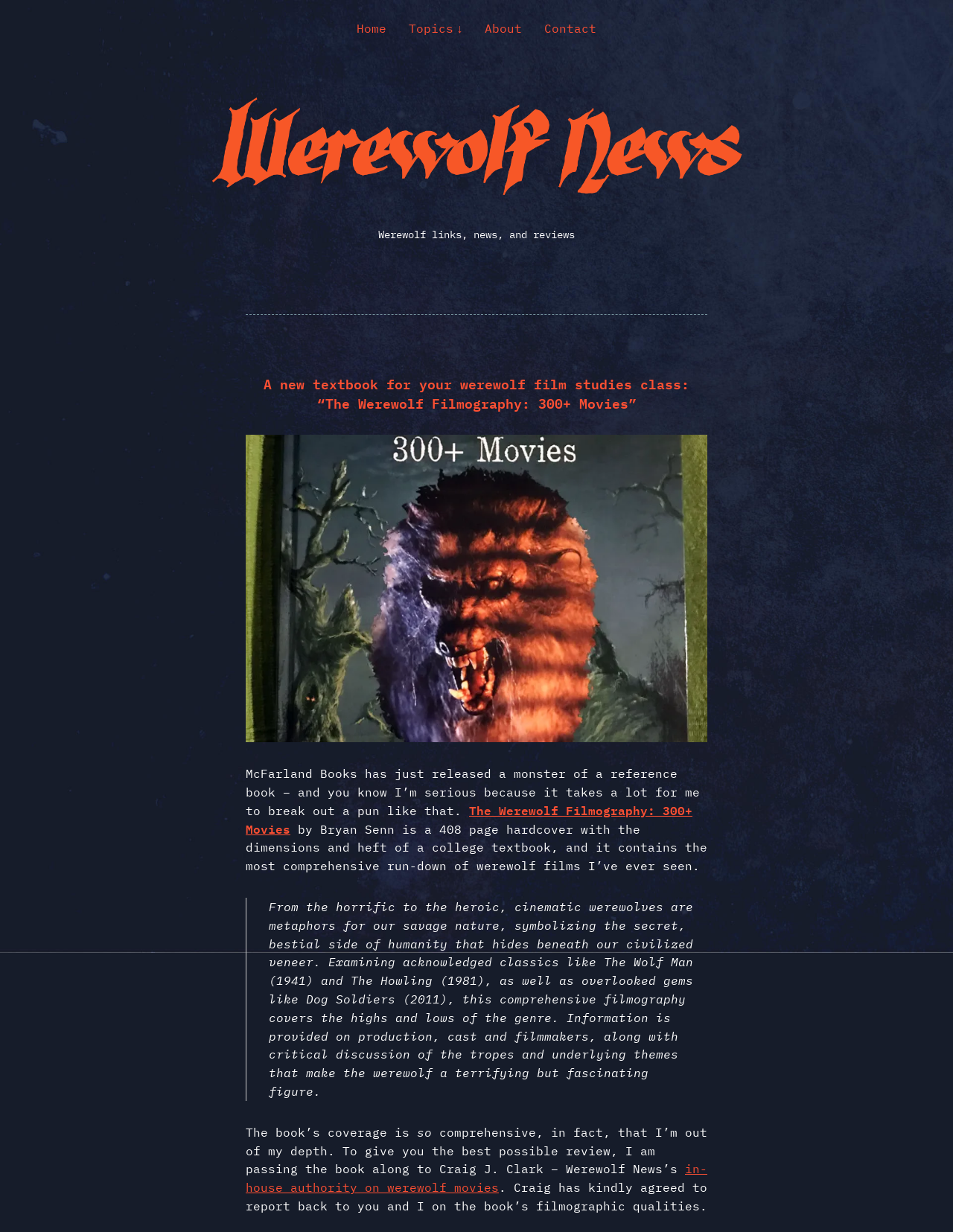Who is reviewing the book?
Based on the image, provide a one-word or brief-phrase response.

Craig J. Clark